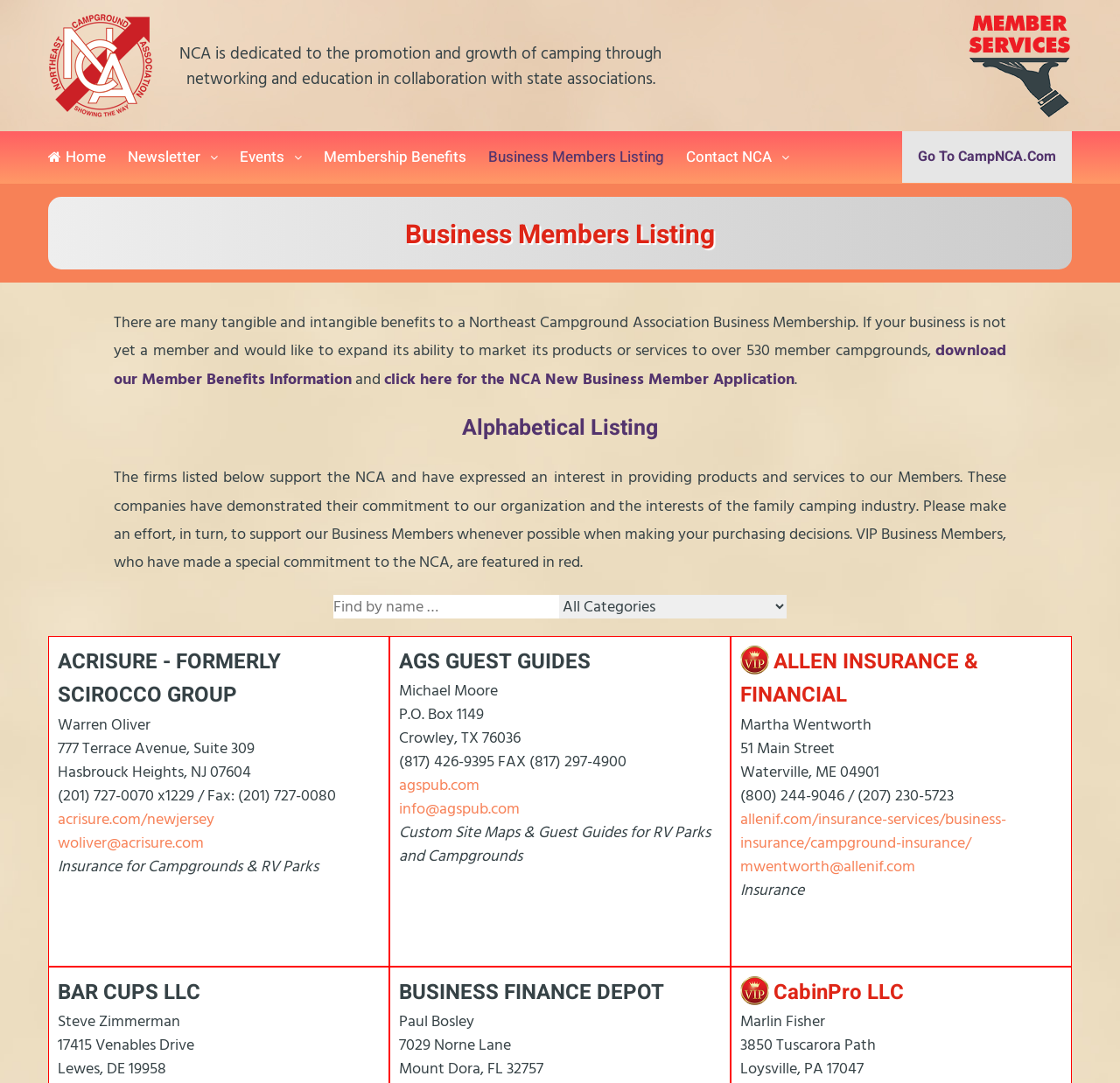Pinpoint the bounding box coordinates of the clickable area needed to execute the instruction: "View the details of 'ACRISURE - FORMERLY SCIROCCO GROUP'". The coordinates should be specified as four float numbers between 0 and 1, i.e., [left, top, right, bottom].

[0.052, 0.597, 0.251, 0.656]